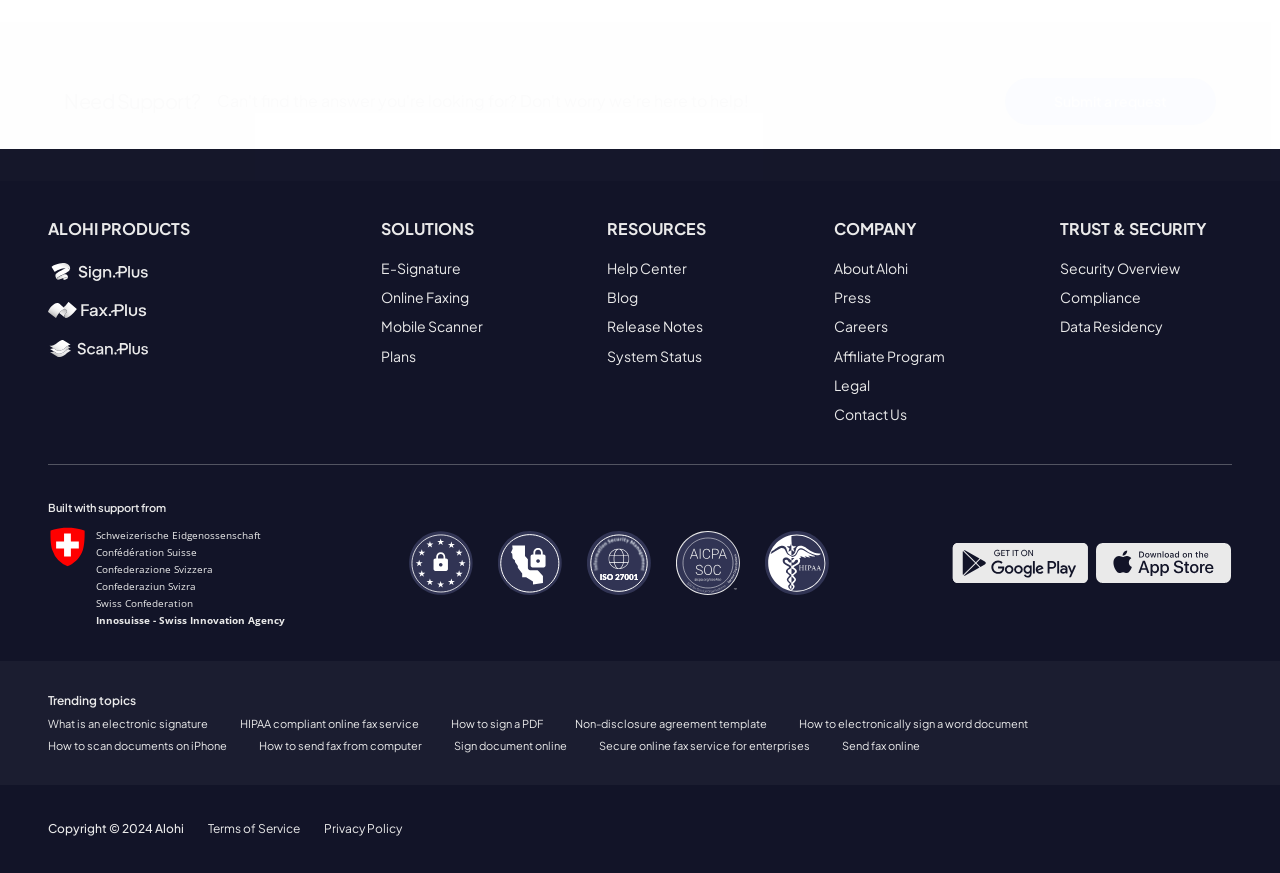Determine the bounding box coordinates of the clickable area required to perform the following instruction: "Learn about 'Security Overview'". The coordinates should be represented as four float numbers between 0 and 1: [left, top, right, bottom].

[0.828, 0.291, 0.922, 0.323]